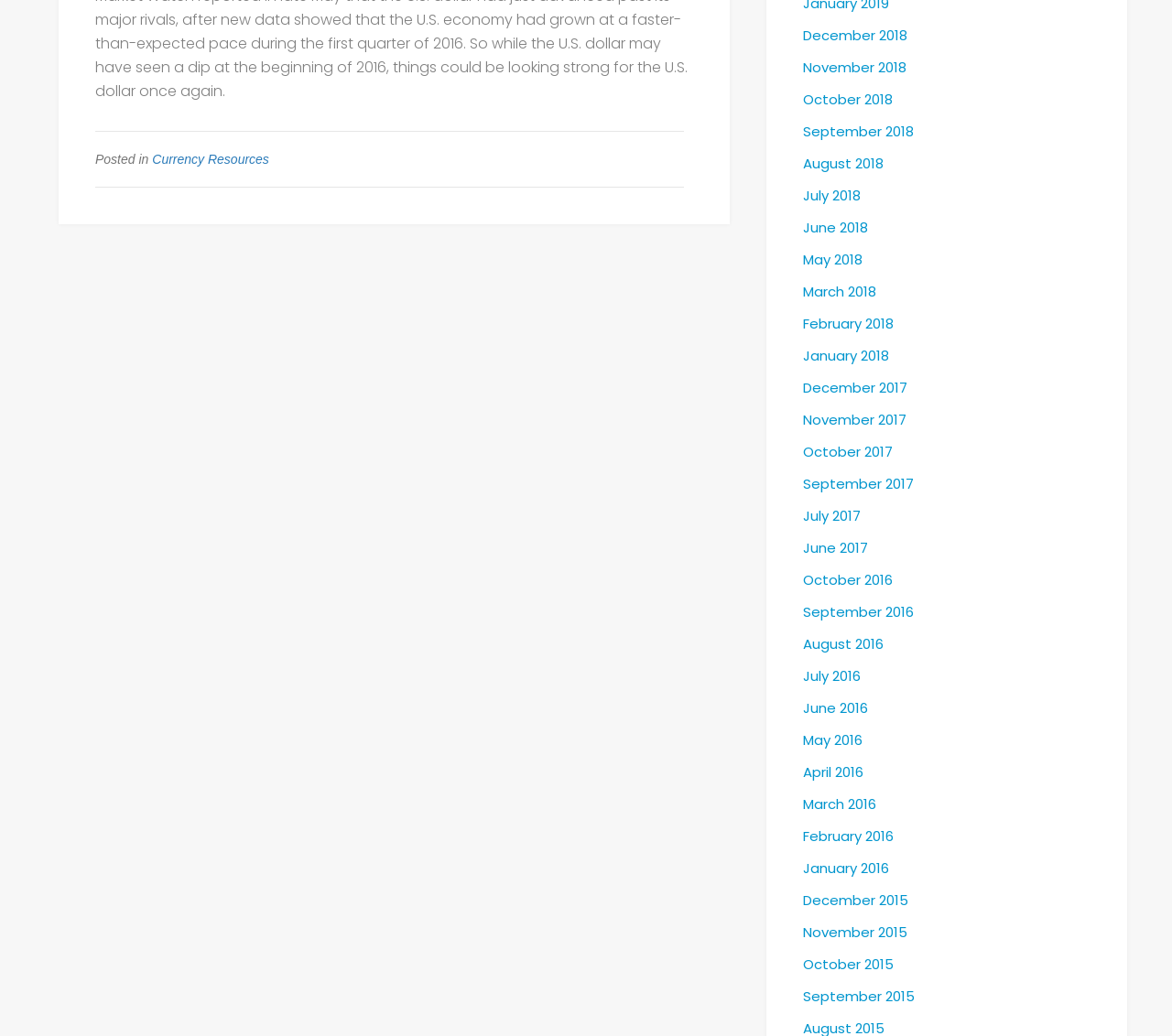Locate the bounding box coordinates of the area to click to fulfill this instruction: "Explore September 2017". The bounding box should be presented as four float numbers between 0 and 1, in the order [left, top, right, bottom].

[0.685, 0.455, 0.93, 0.479]